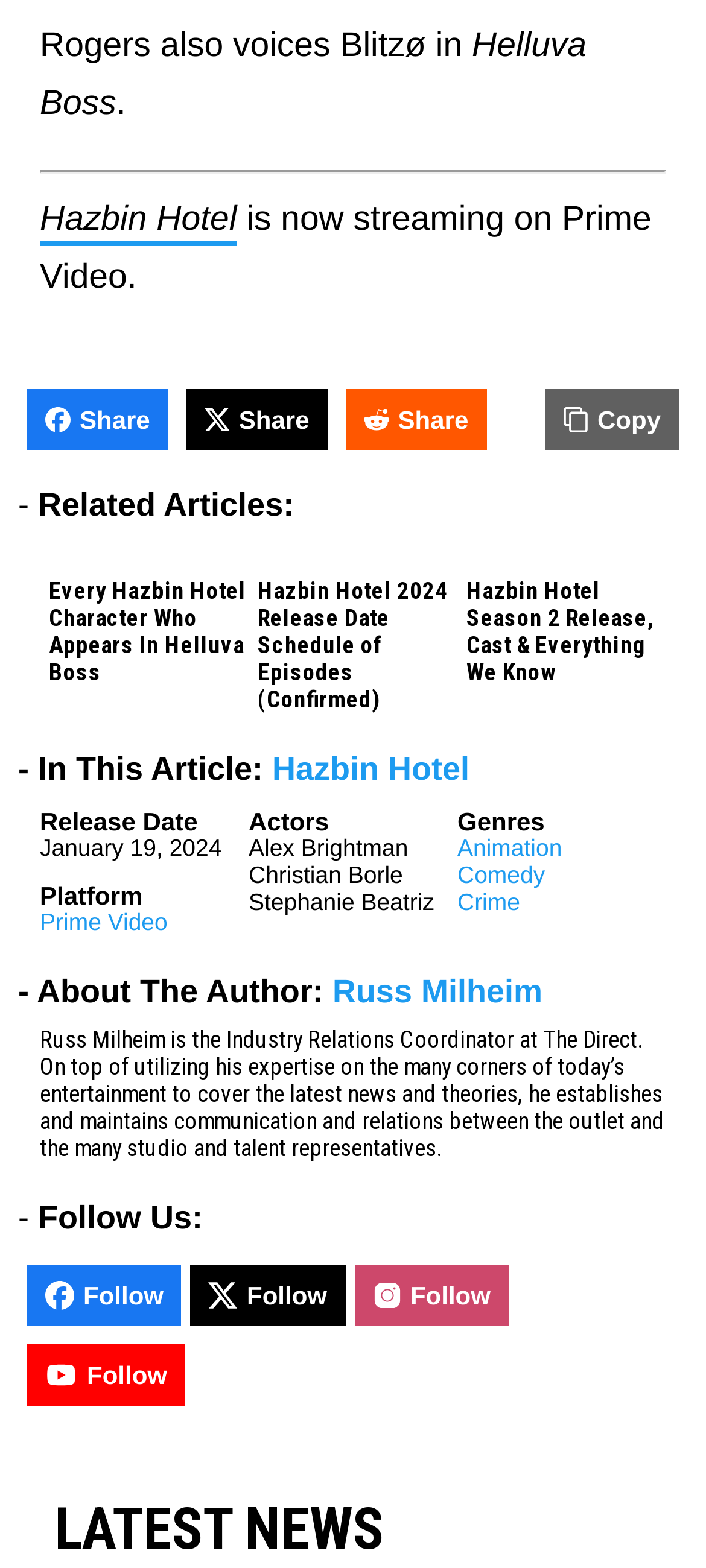Provide the bounding box coordinates for the UI element that is described by this text: "Facebook". The coordinates should be in the form of four float numbers between 0 and 1: [left, top, right, bottom].

None